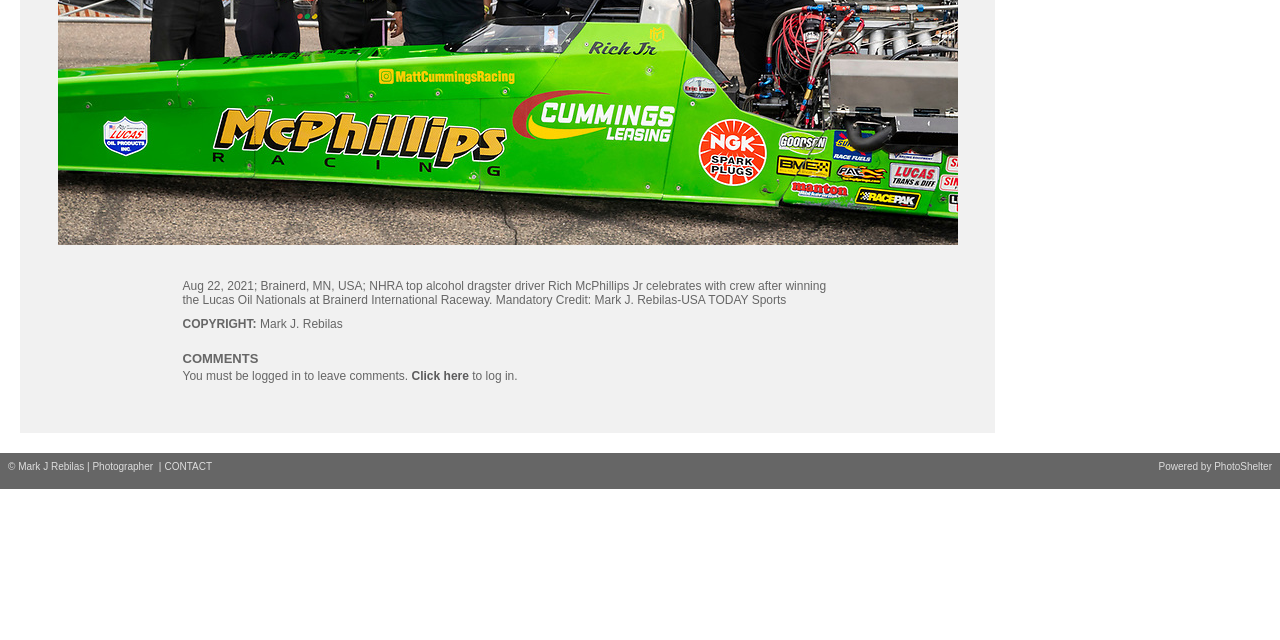Extract the bounding box for the UI element that matches this description: "Click here".

[0.322, 0.577, 0.366, 0.598]